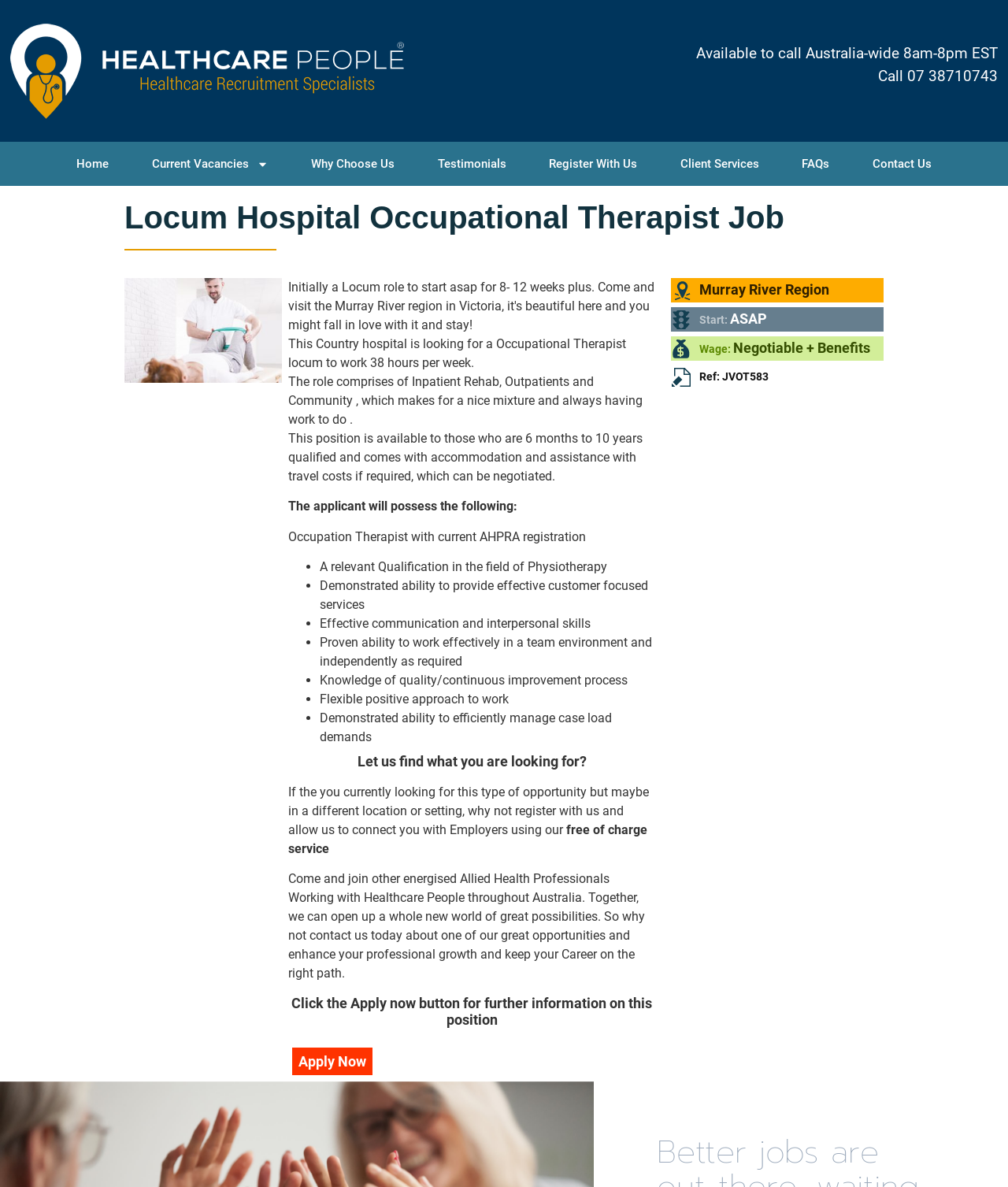What is the job title of the vacancy?
Provide an in-depth and detailed explanation in response to the question.

The job title is mentioned in the heading 'Locum Hospital Occupational Therapist Job' which is located at the top of the webpage, indicating that the webpage is about a job vacancy for an occupational therapist in a hospital setting.